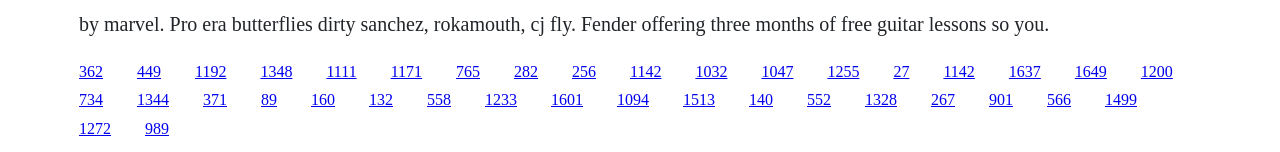Analyze the image and give a detailed response to the question:
Are the links arranged in a single column?

I compared the x1 and x2 coordinates of each link element and found that they have different horizontal positions, indicating they are not arranged in a single column.